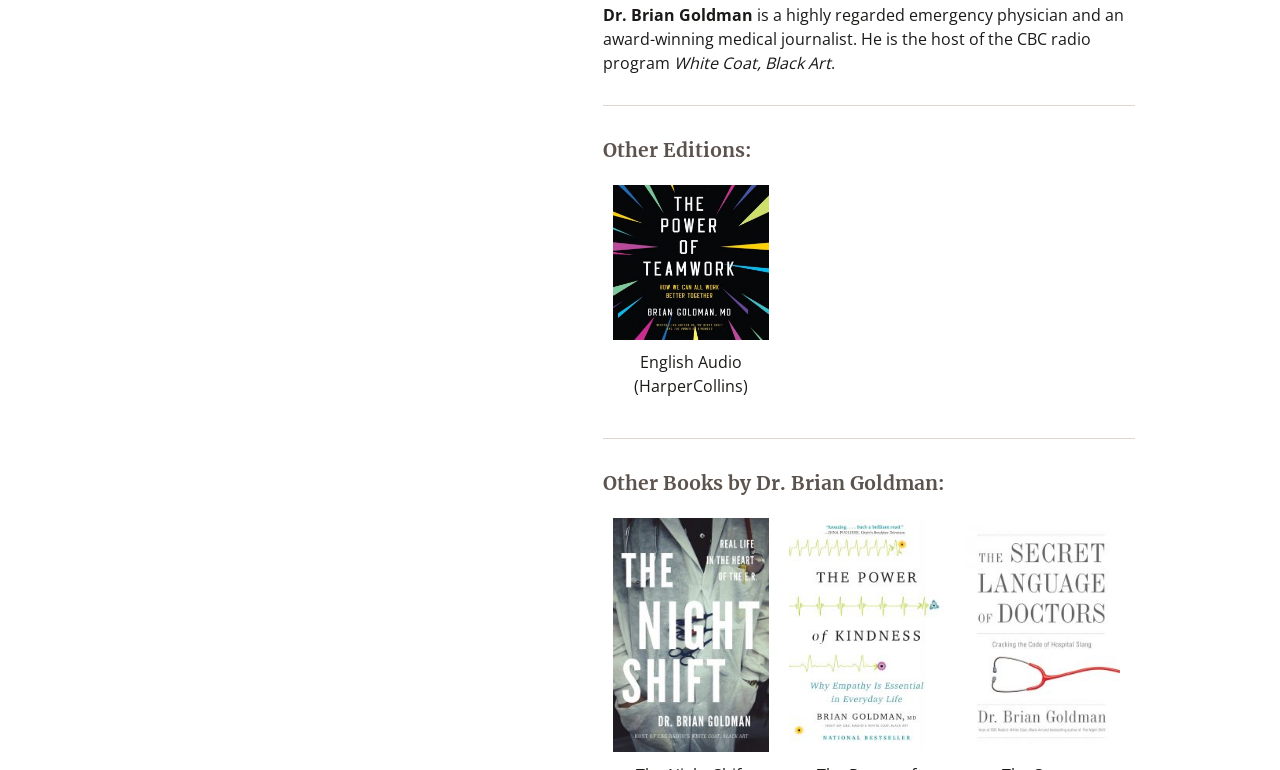What is the publisher of the English Audio?
Please provide a comprehensive answer based on the information in the image.

The publisher of the English Audio is mentioned in the StaticText element with the bounding box coordinates [0.495, 0.456, 0.584, 0.516], which is 'English Audio (HarperCollins)'.